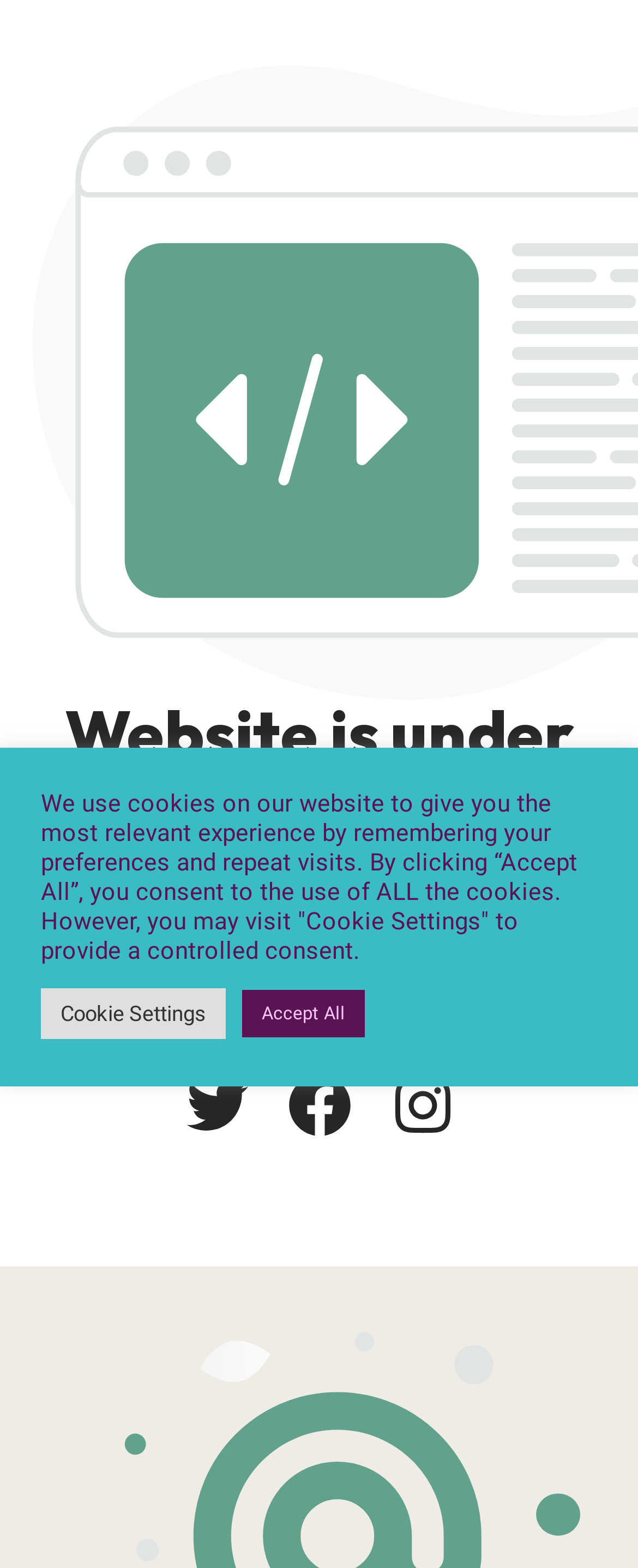Generate a thorough explanation of the webpage's elements.

The webpage appears to be a maintenance page, with a prominent heading "Website is under maintenance" located near the top center of the page. Below this heading, there is a paragraph of text explaining that the site is undergoing updates and will be back online shortly.

At the bottom center of the page, there are three social media links: Twitter, Facebook, and Instagram, positioned side by side.

Above the social media links, there is a notice about the use of cookies on the website. This notice is divided into two parts: a block of text explaining the use of cookies and a pair of buttons. The text is located near the top center of the page, while the buttons "Cookie Settings" and "Accept All" are positioned below the text, with "Cookie Settings" on the left and "Accept All" on the right.